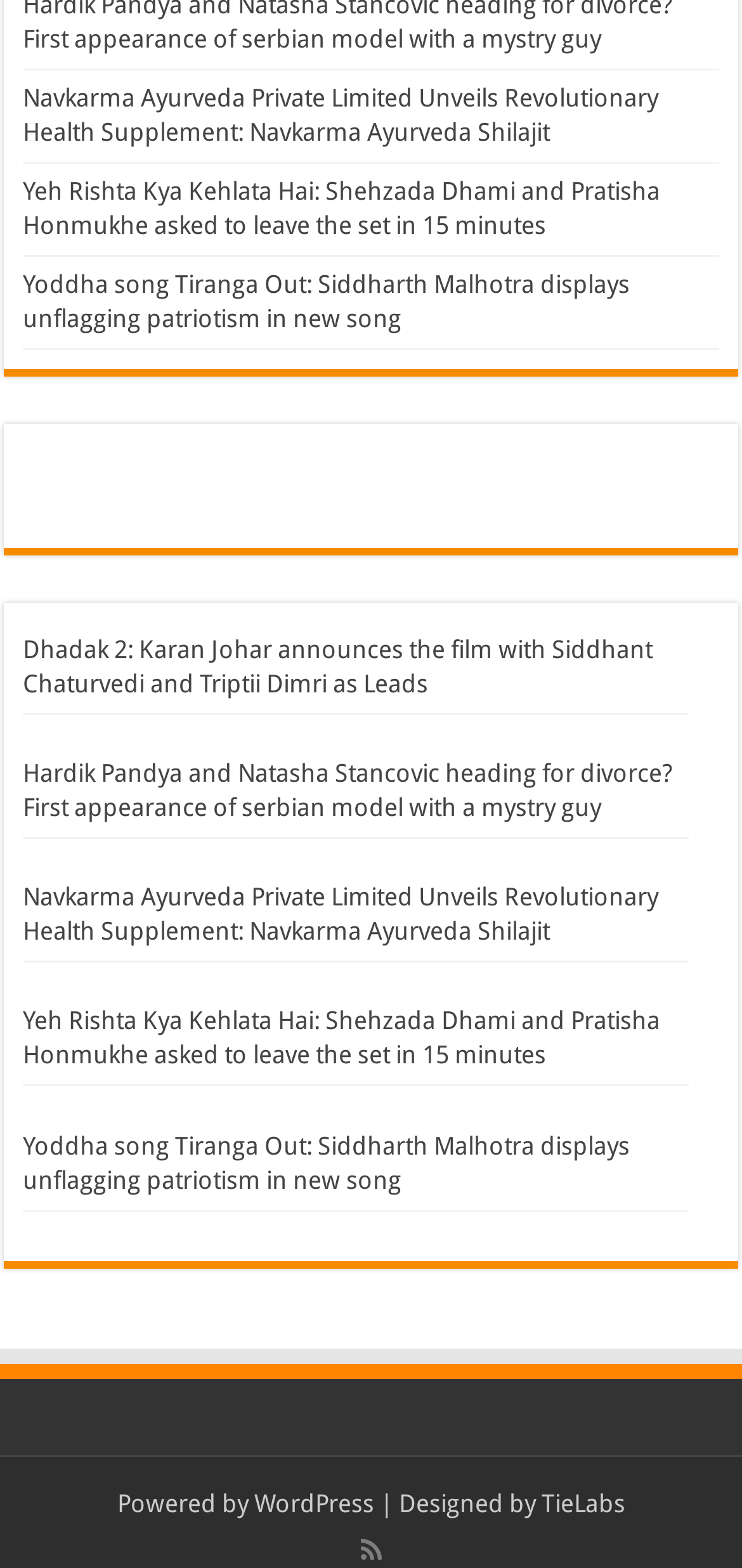Determine the bounding box coordinates for the region that must be clicked to execute the following instruction: "Read about Navkarma Ayurveda Shilajit".

[0.031, 0.053, 0.887, 0.093]